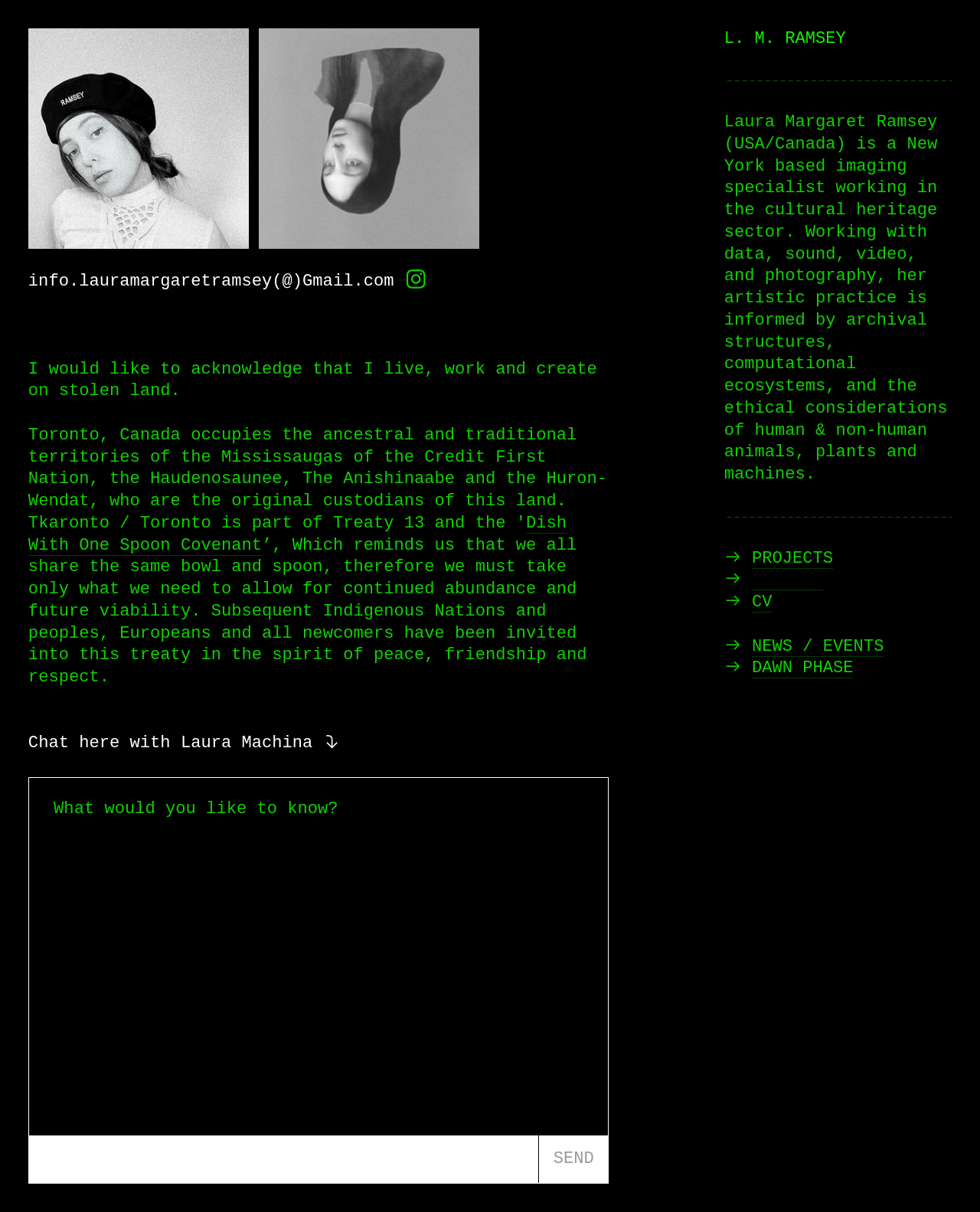Show the bounding box coordinates for the HTML element described as: "PROJECTS".

[0.767, 0.453, 0.85, 0.469]